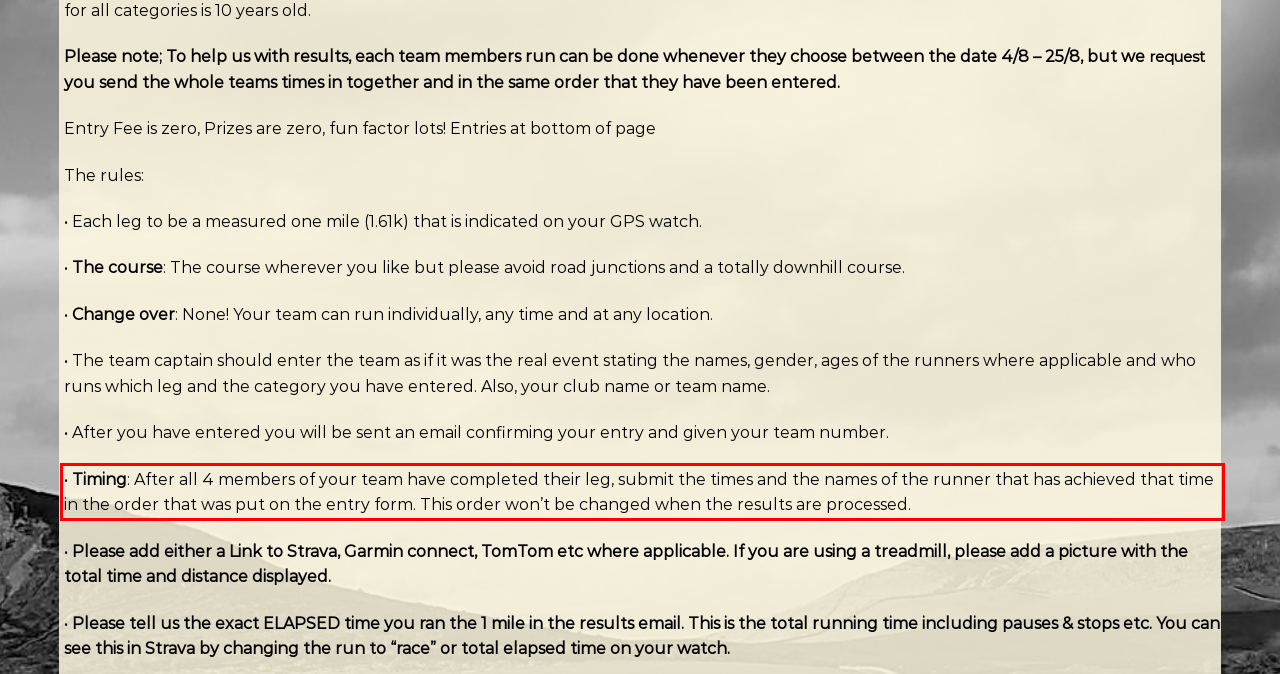Given a screenshot of a webpage, locate the red bounding box and extract the text it encloses.

• Timing: After all 4 members of your team have completed their leg, submit the times and the names of the runner that has achieved that time in the order that was put on the entry form. This order won’t be changed when the results are processed.